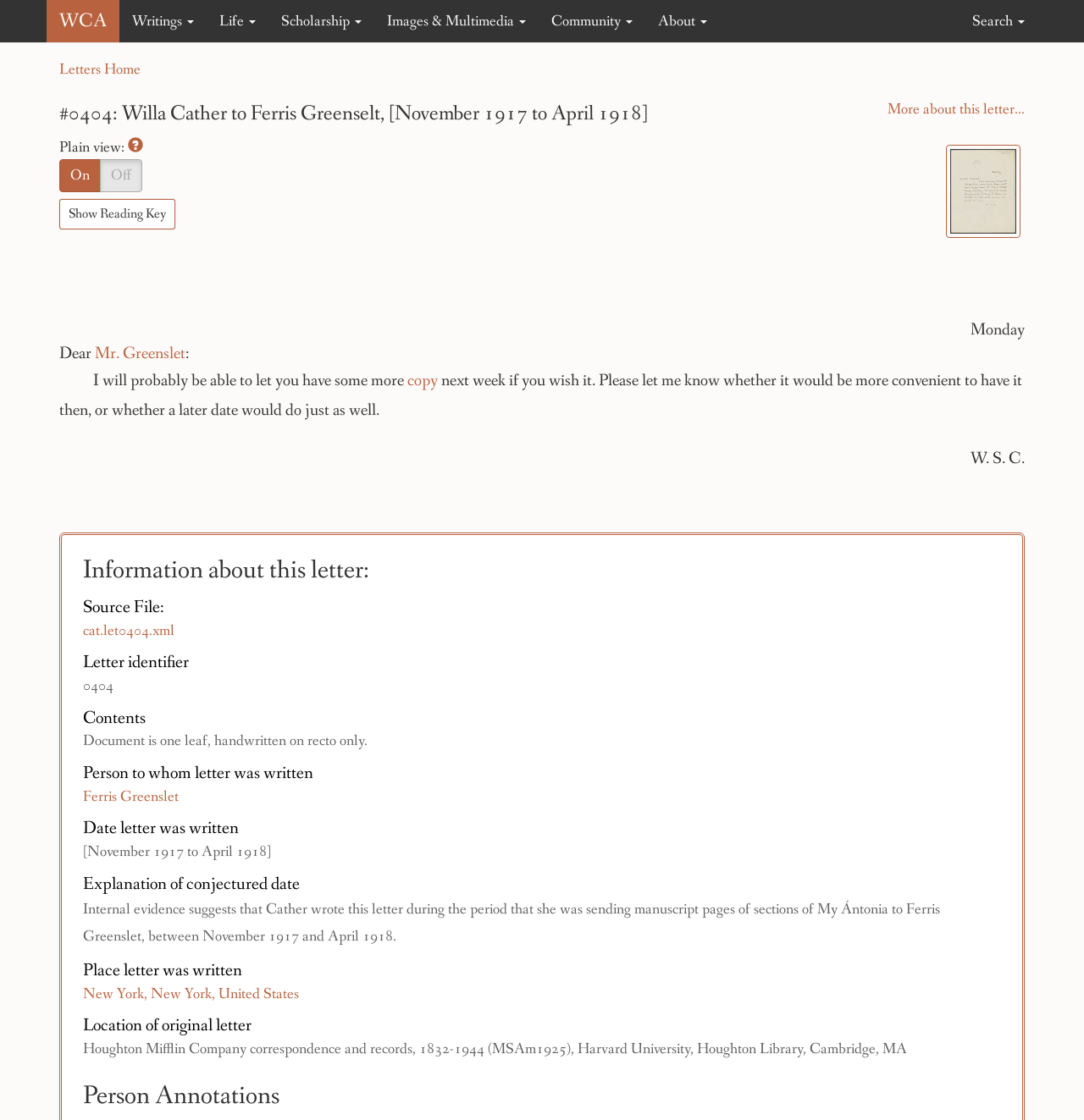Bounding box coordinates are specified in the format (top-left x, top-left y, bottom-right x, bottom-right y). All values are floating point numbers bounded between 0 and 1. Please provide the bounding box coordinate of the region this sentence describes: More about this letter…

[0.819, 0.089, 0.945, 0.107]